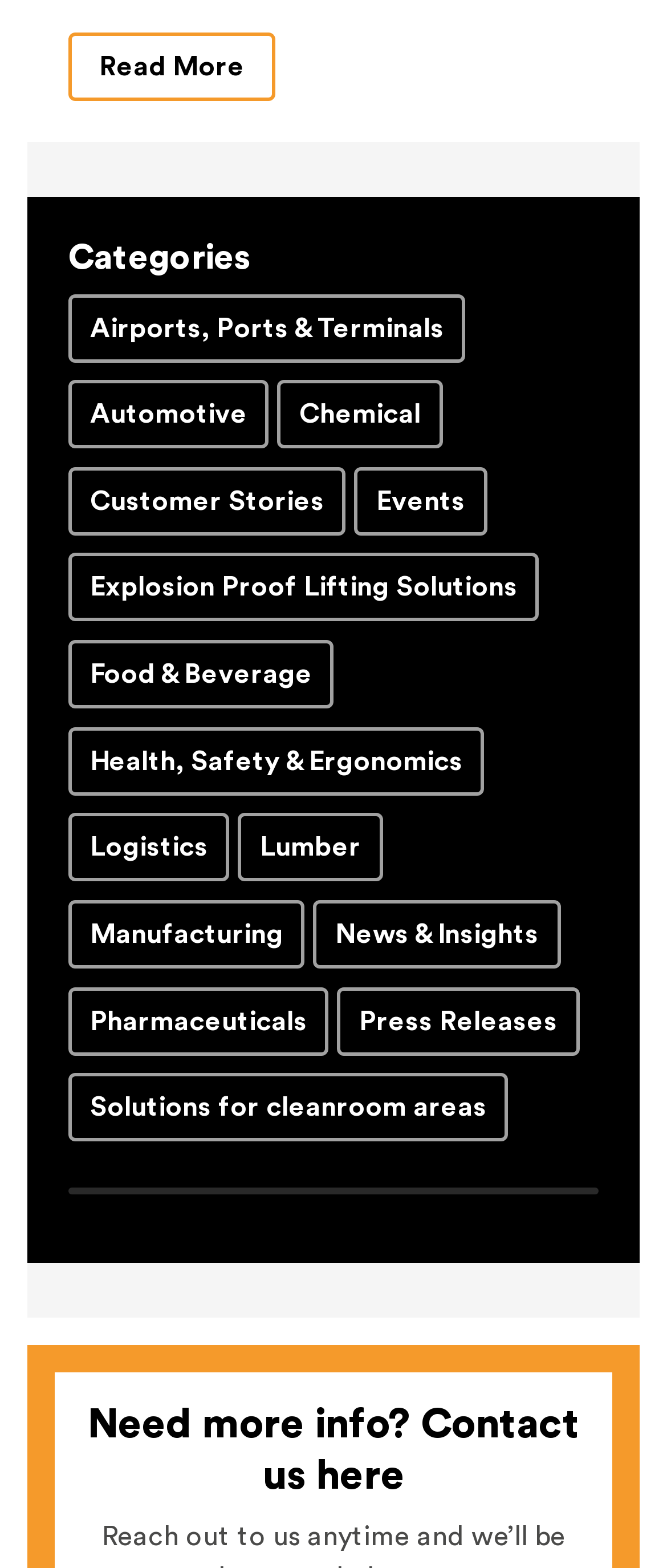Please indicate the bounding box coordinates of the element's region to be clicked to achieve the instruction: "Contact us for more information". Provide the coordinates as four float numbers between 0 and 1, i.e., [left, top, right, bottom].

[0.131, 0.896, 0.869, 0.955]